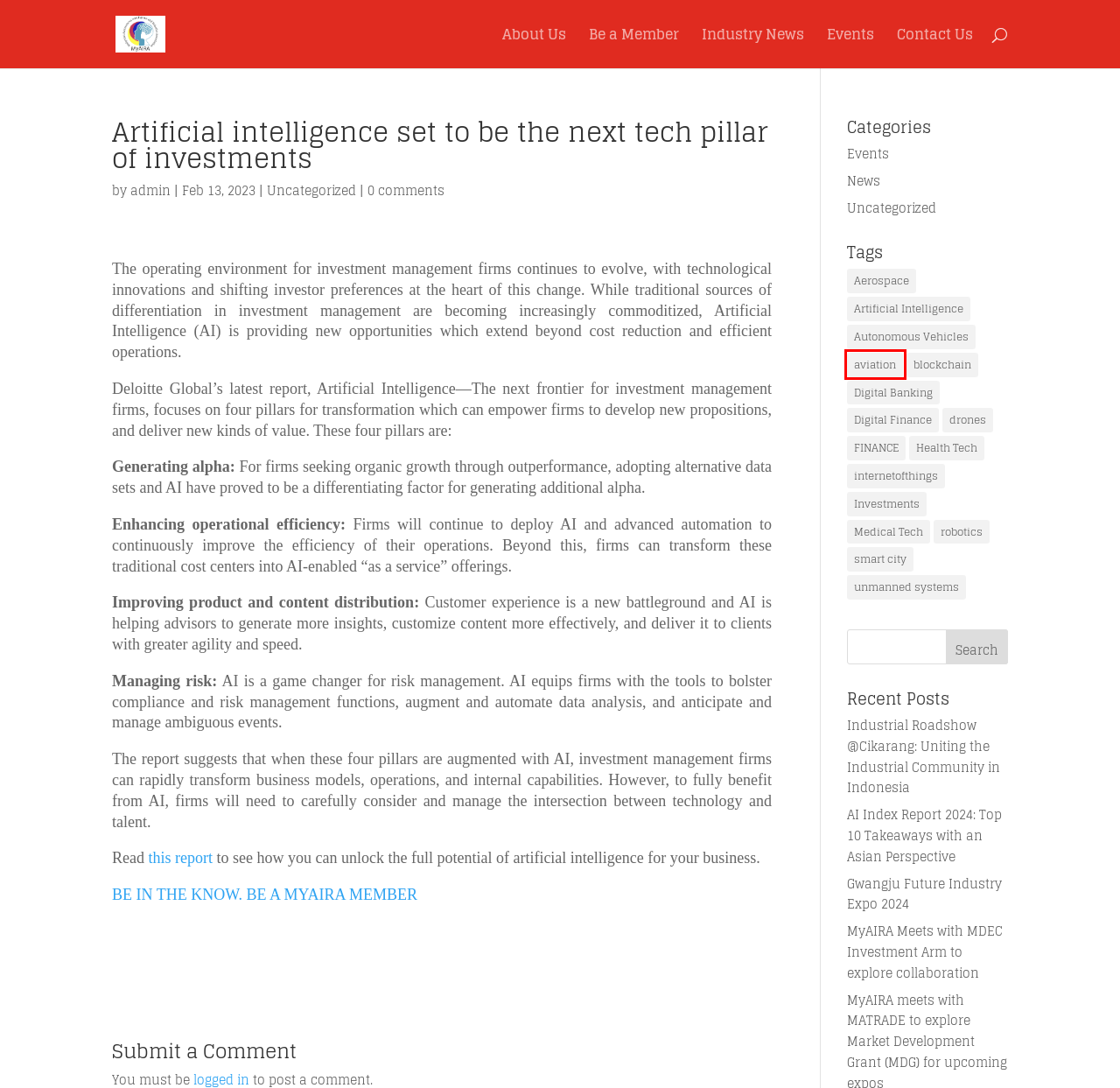You have received a screenshot of a webpage with a red bounding box indicating a UI element. Please determine the most fitting webpage description that matches the new webpage after clicking on the indicated element. The choices are:
A. Industry News - MyAIRA
B. AI Index Report 2024: Top 10 Takeaways with an Asian Perspective - MyAIRA
C. Home - MyAIRA
D. Events - MyAIRA
E. blockchain Archives - MyAIRA
F. admin, Author at MyAIRA
G. Aerospace Archives - MyAIRA
H. aviation Archives - MyAIRA

H